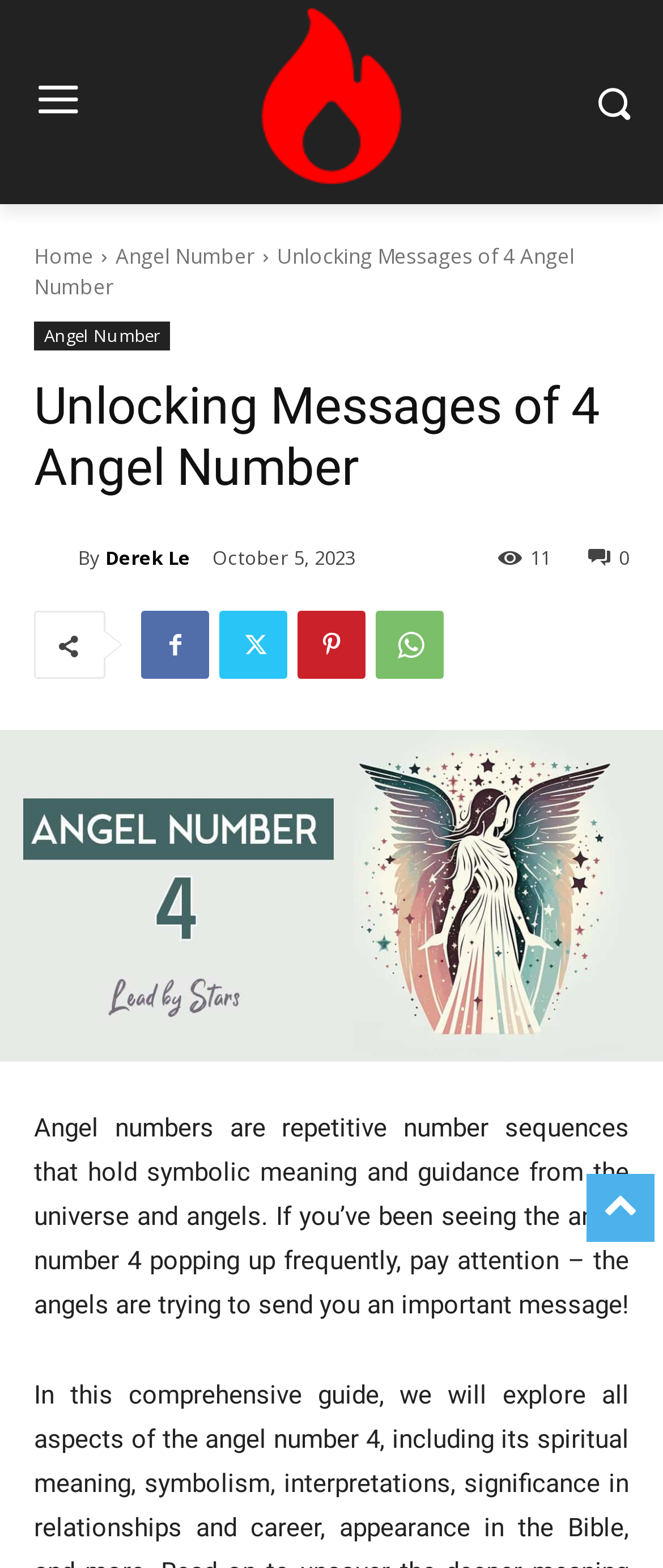Locate the bounding box coordinates of the element I should click to achieve the following instruction: "Check the date of the article".

[0.321, 0.347, 0.536, 0.364]